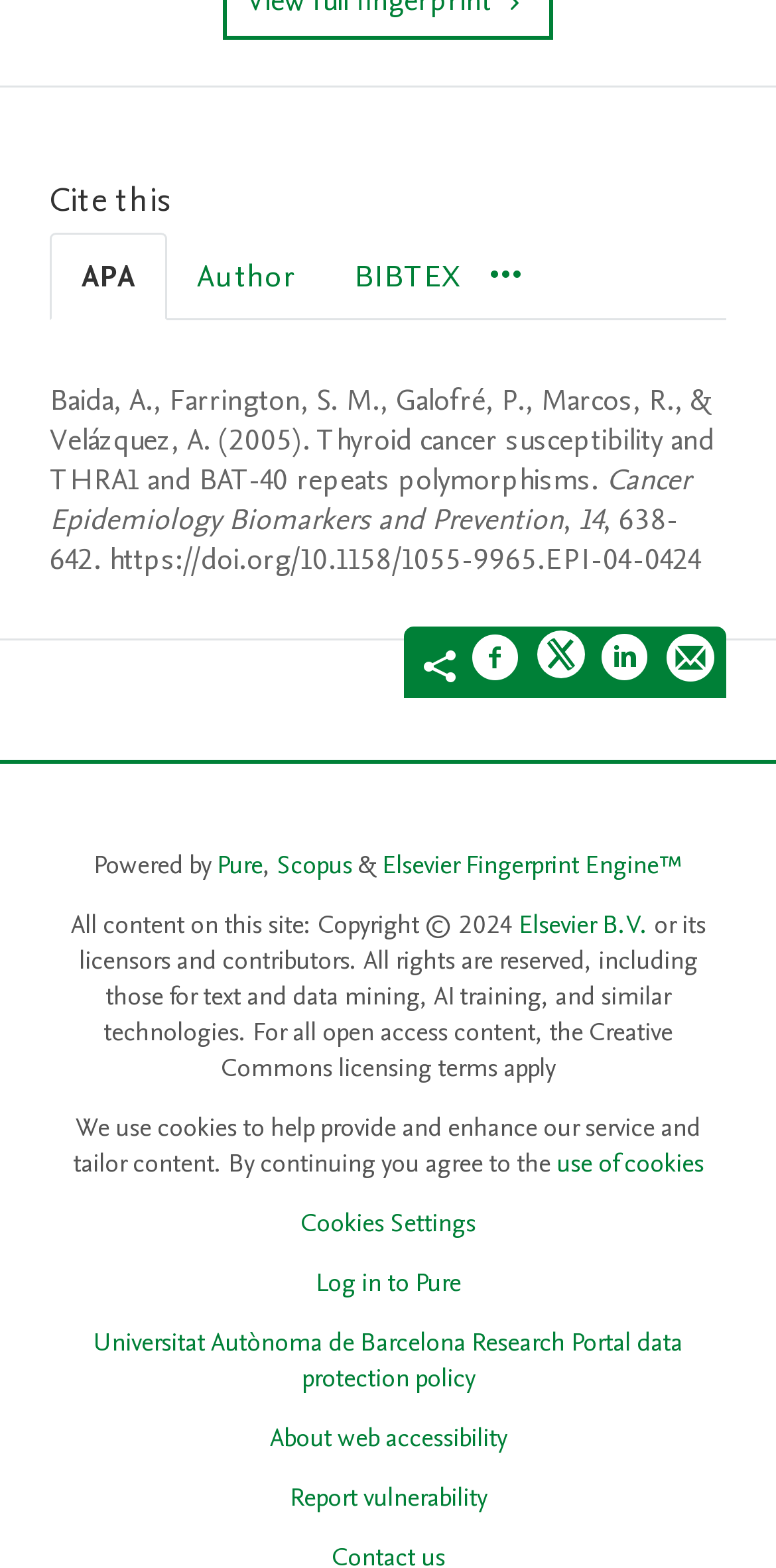Point out the bounding box coordinates of the section to click in order to follow this instruction: "Cite this in APA style".

[0.064, 0.148, 0.215, 0.204]